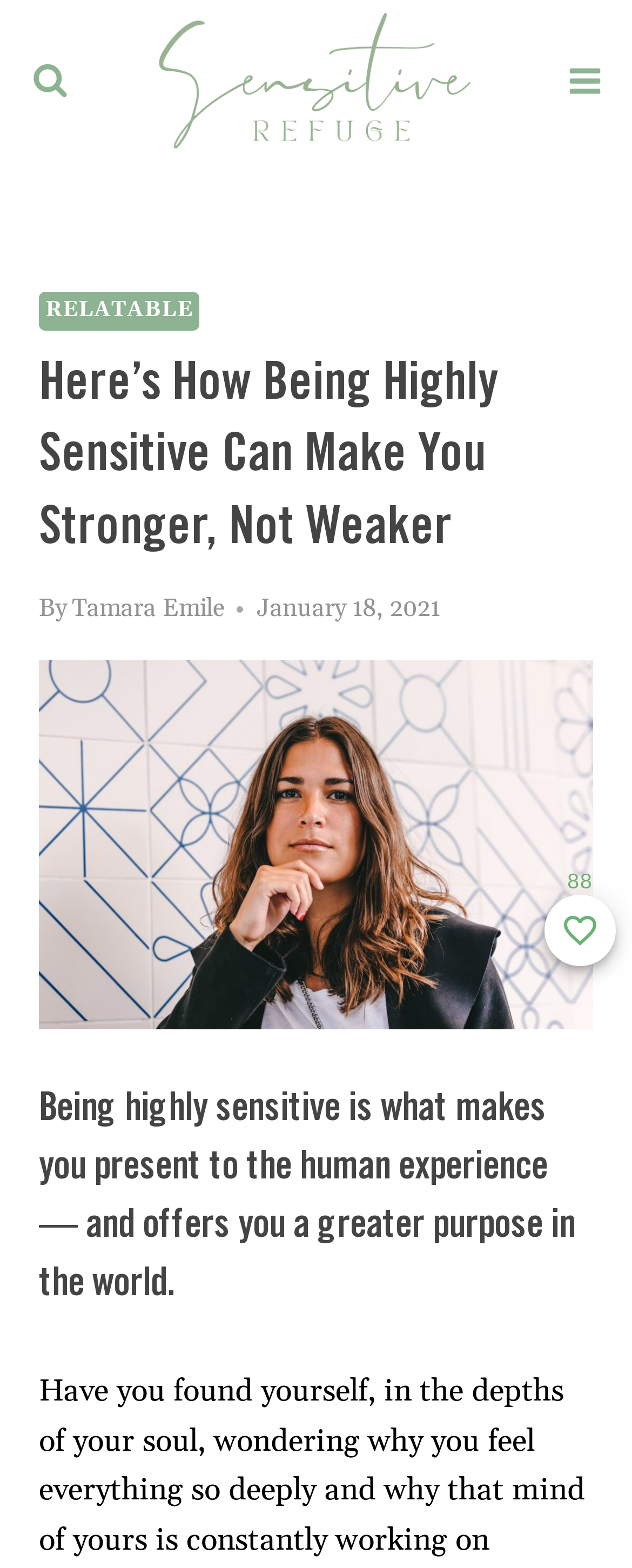What is the text on the image at the top of the page?
Can you provide a detailed and comprehensive answer to the question?

The text on the image at the top of the page can be found by looking at the image's OCR text, which is 'Sensitive Refuge'.